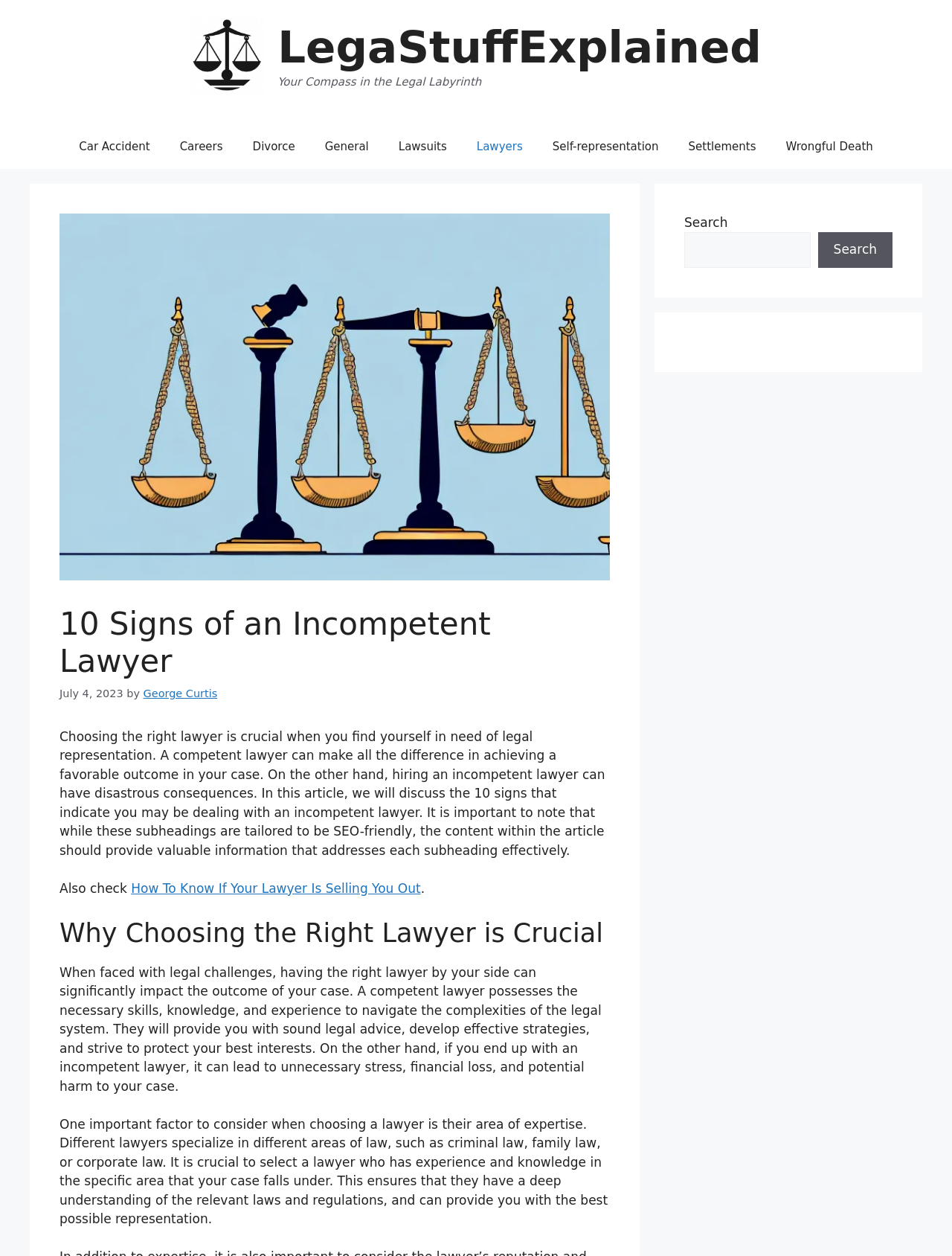How many navigation links are there?
Please provide a comprehensive answer based on the contents of the image.

The navigation section is located below the banner and contains 9 links: 'Car Accident', 'Careers', 'Divorce', 'General', 'Lawsuits', 'Lawyers', 'Self-representation', 'Settlements', and 'Wrongful Death'.